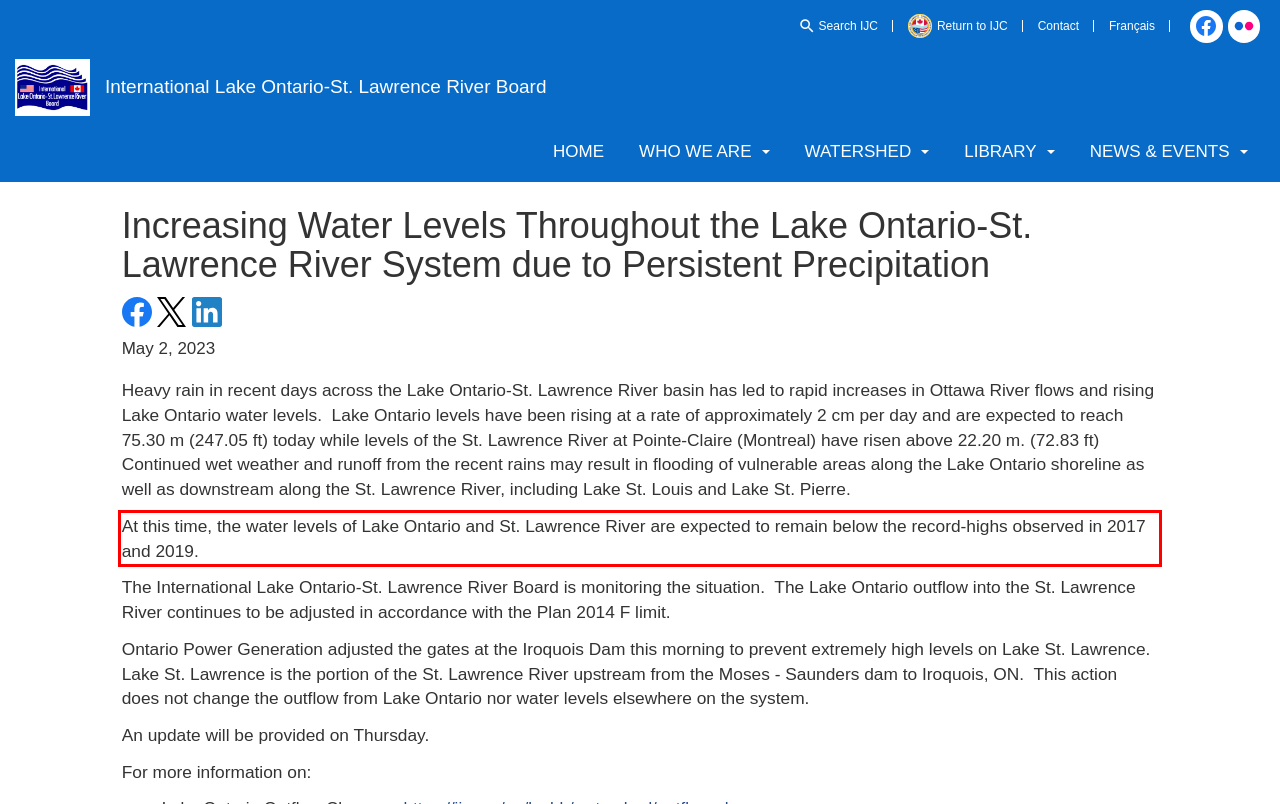Perform OCR on the text inside the red-bordered box in the provided screenshot and output the content.

At this time, the water levels of Lake Ontario and St. Lawrence River are expected to remain below the record-highs observed in 2017 and 2019.